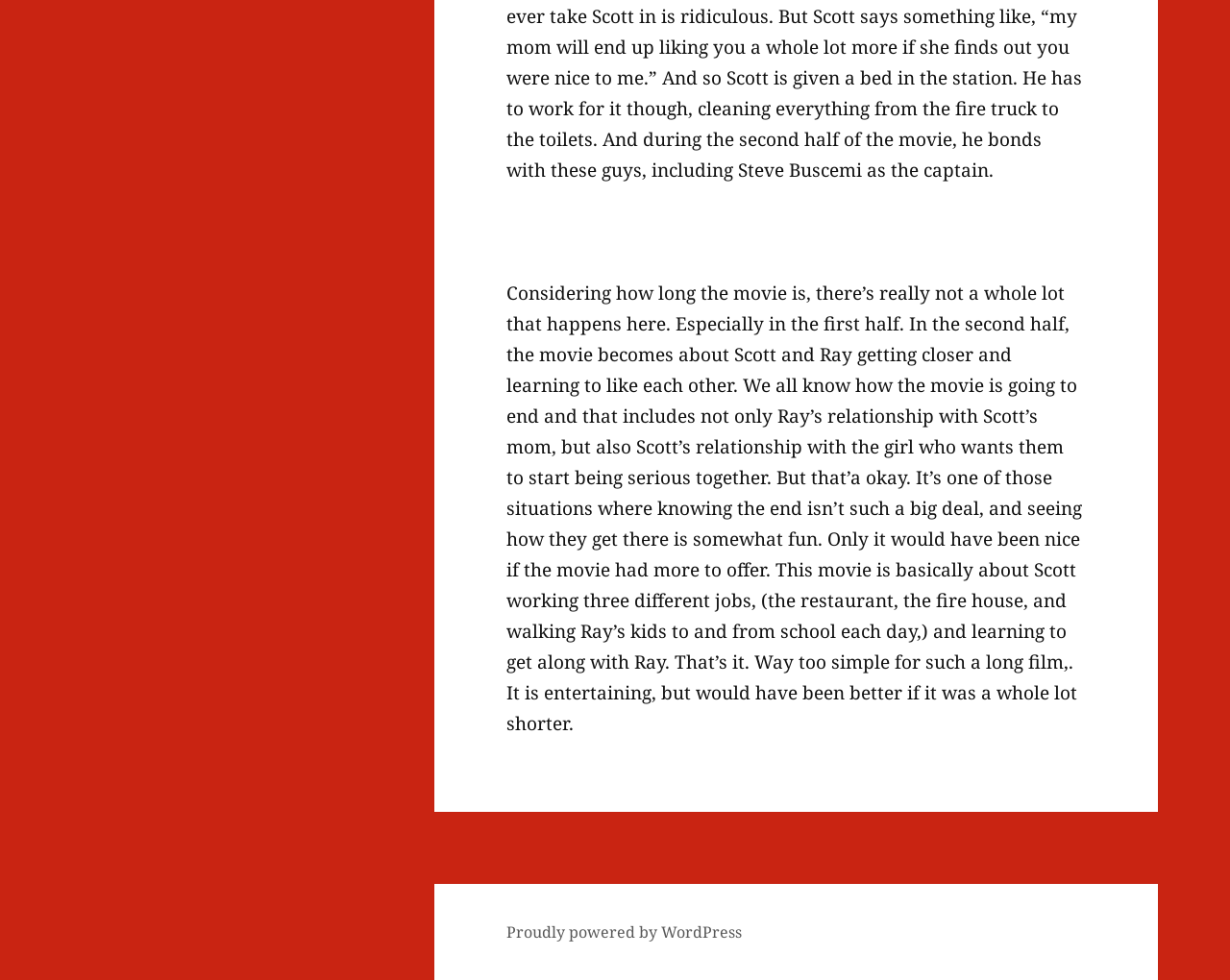Provide the bounding box coordinates for the specified HTML element described in this description: "Proudly powered by WordPress". The coordinates should be four float numbers ranging from 0 to 1, in the format [left, top, right, bottom].

[0.412, 0.94, 0.603, 0.963]